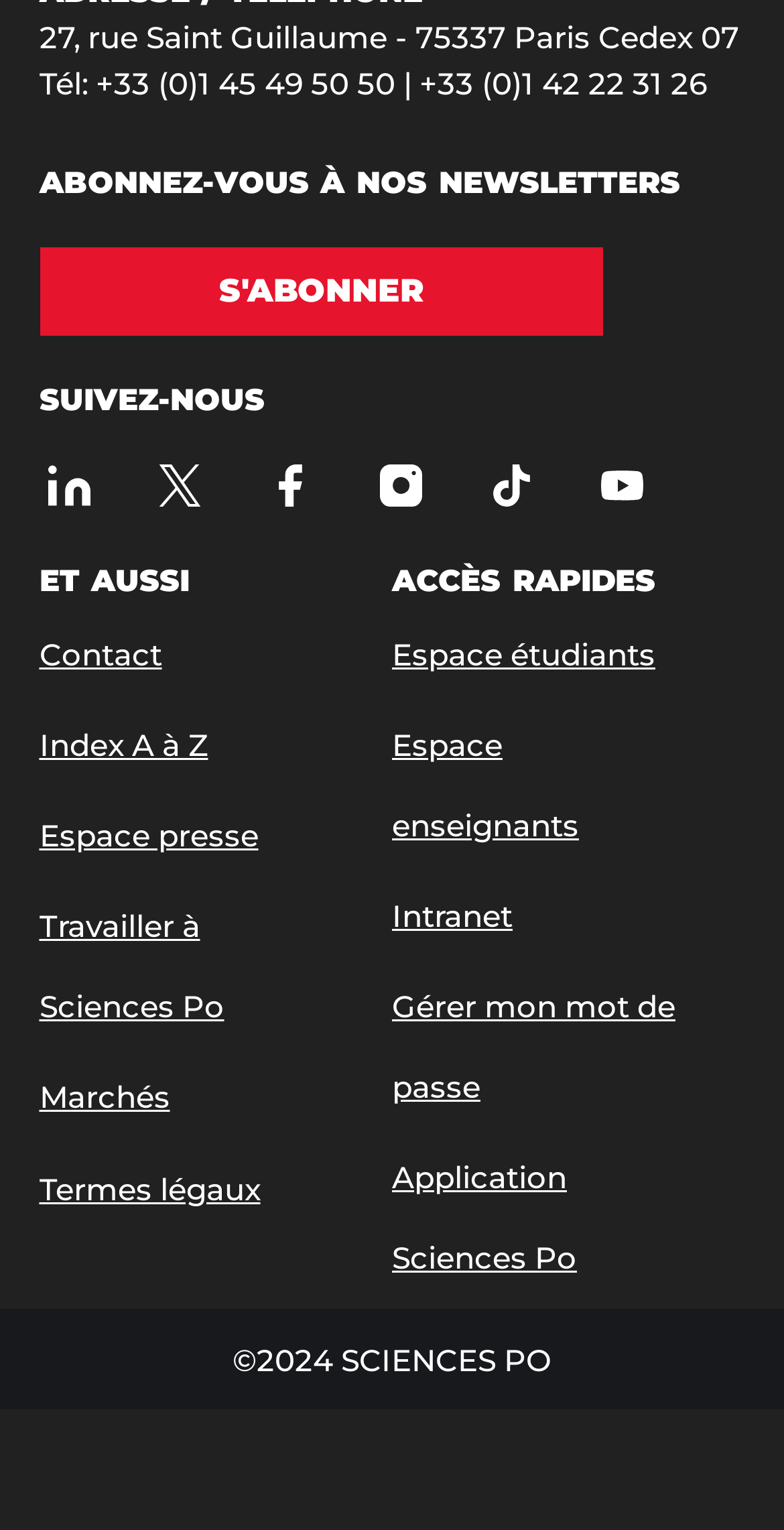Specify the bounding box coordinates of the area that needs to be clicked to achieve the following instruction: "Access the student space".

[0.5, 0.402, 0.878, 0.454]